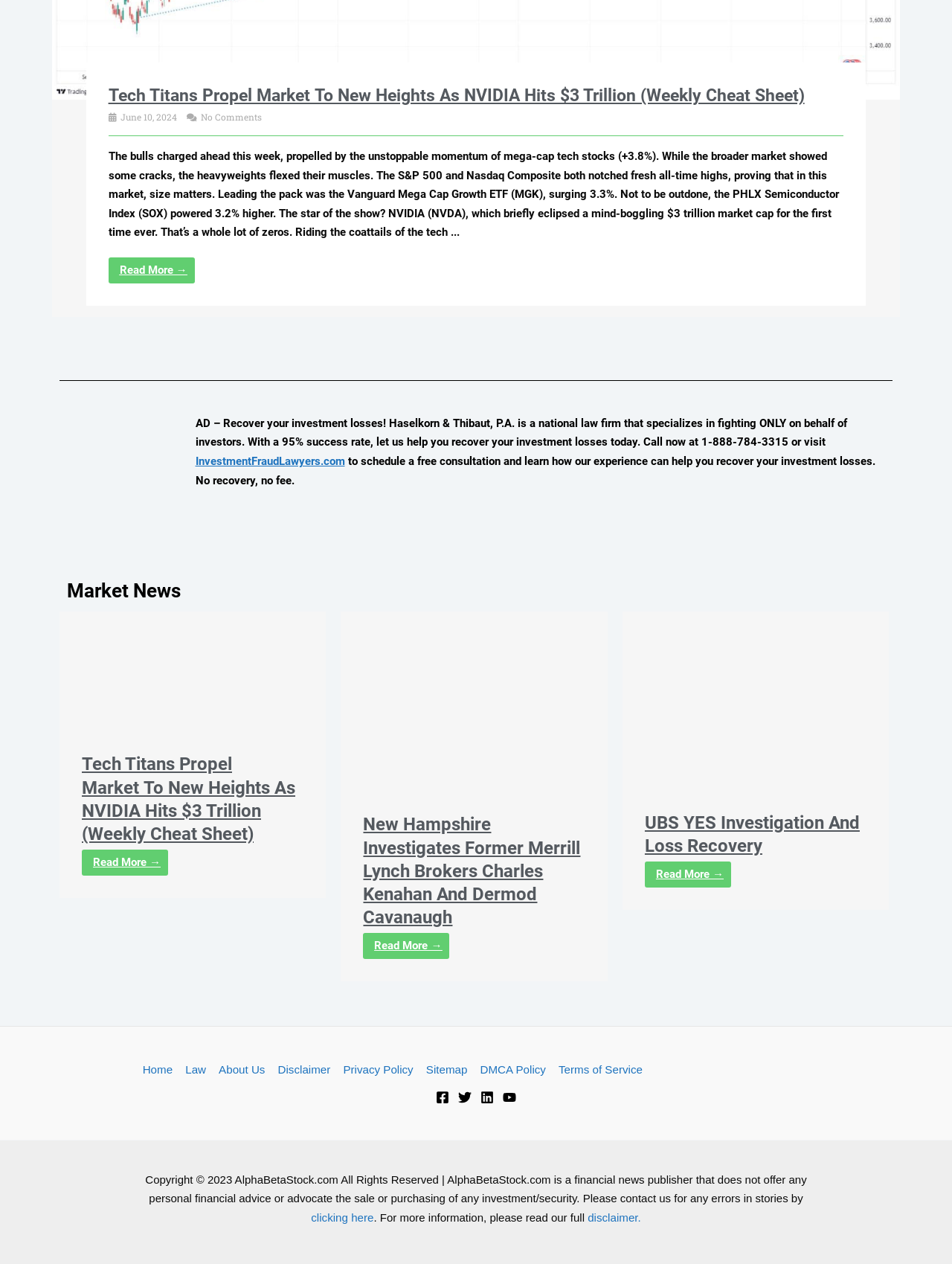What is the name of the law firm that specializes in fighting on behalf of investors?
Using the visual information, reply with a single word or short phrase.

Haselkorn & Thibaut, P.A.